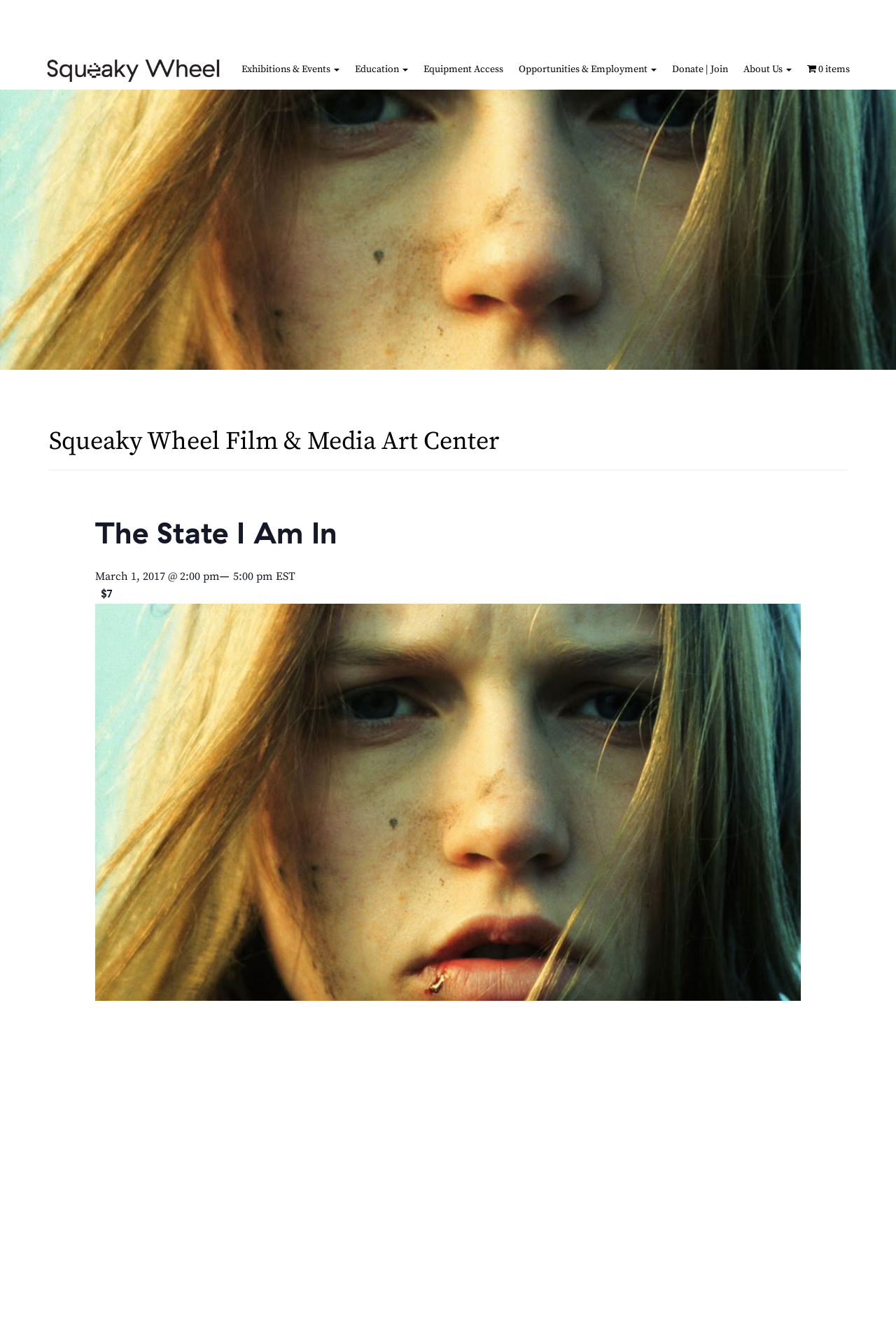What is the name of the current exhibition?
Use the screenshot to answer the question with a single word or phrase.

The State I Am In